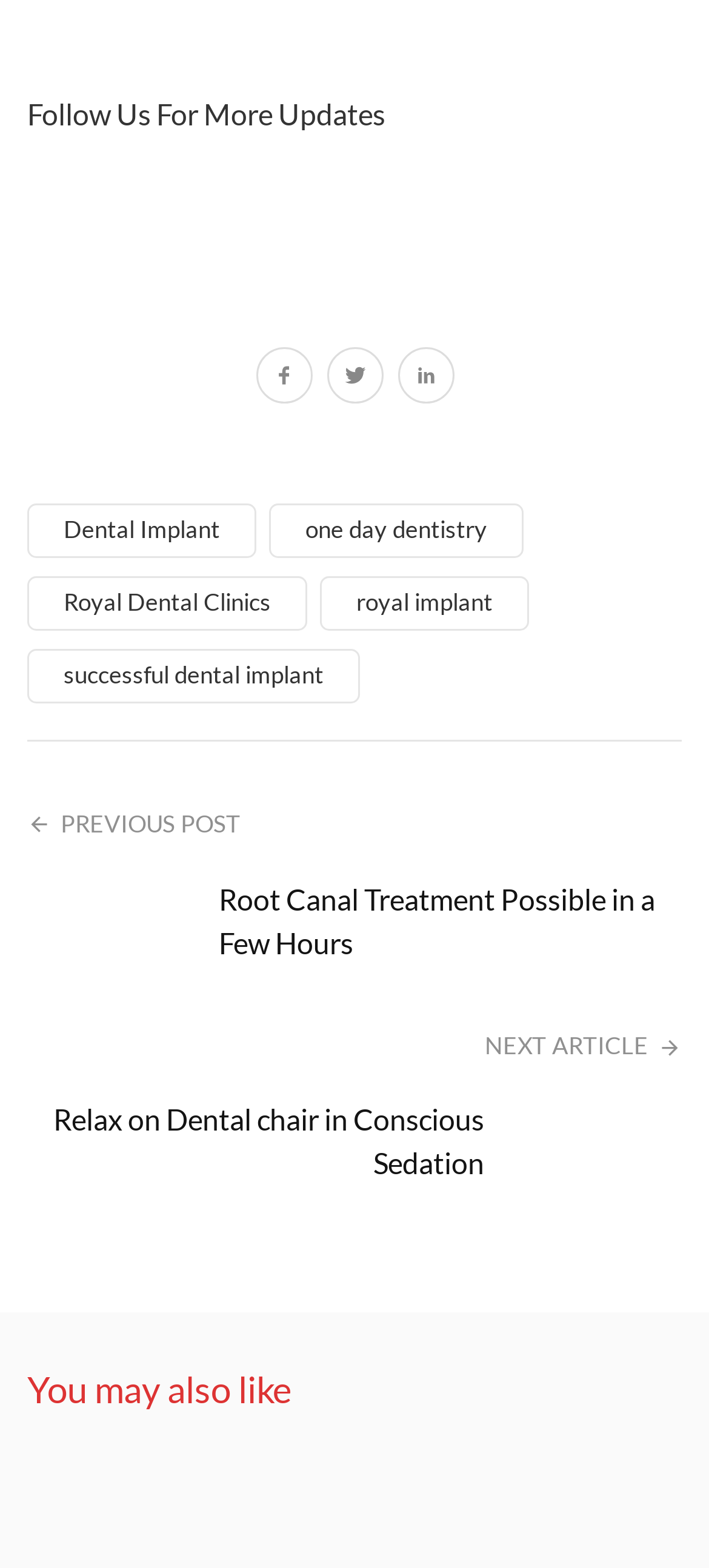How many links are present in the footer section?
Using the image as a reference, answer the question with a short word or phrase.

6